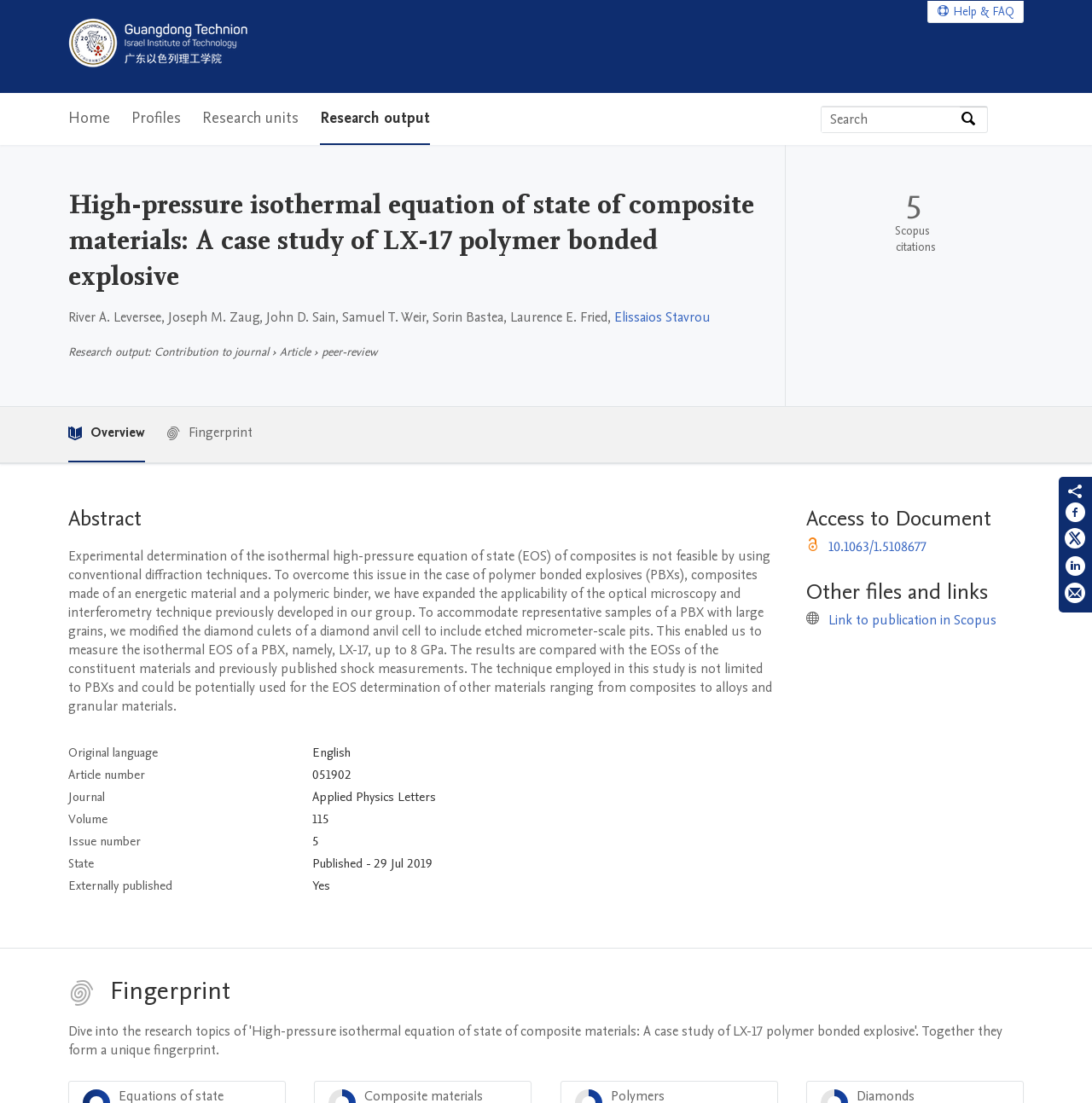What is the name of the institution?
Craft a detailed and extensive response to the question.

I found the answer by looking at the logo and the text next to it, which says 'Guangdong Technion - Israel Institute of Technology Home'.